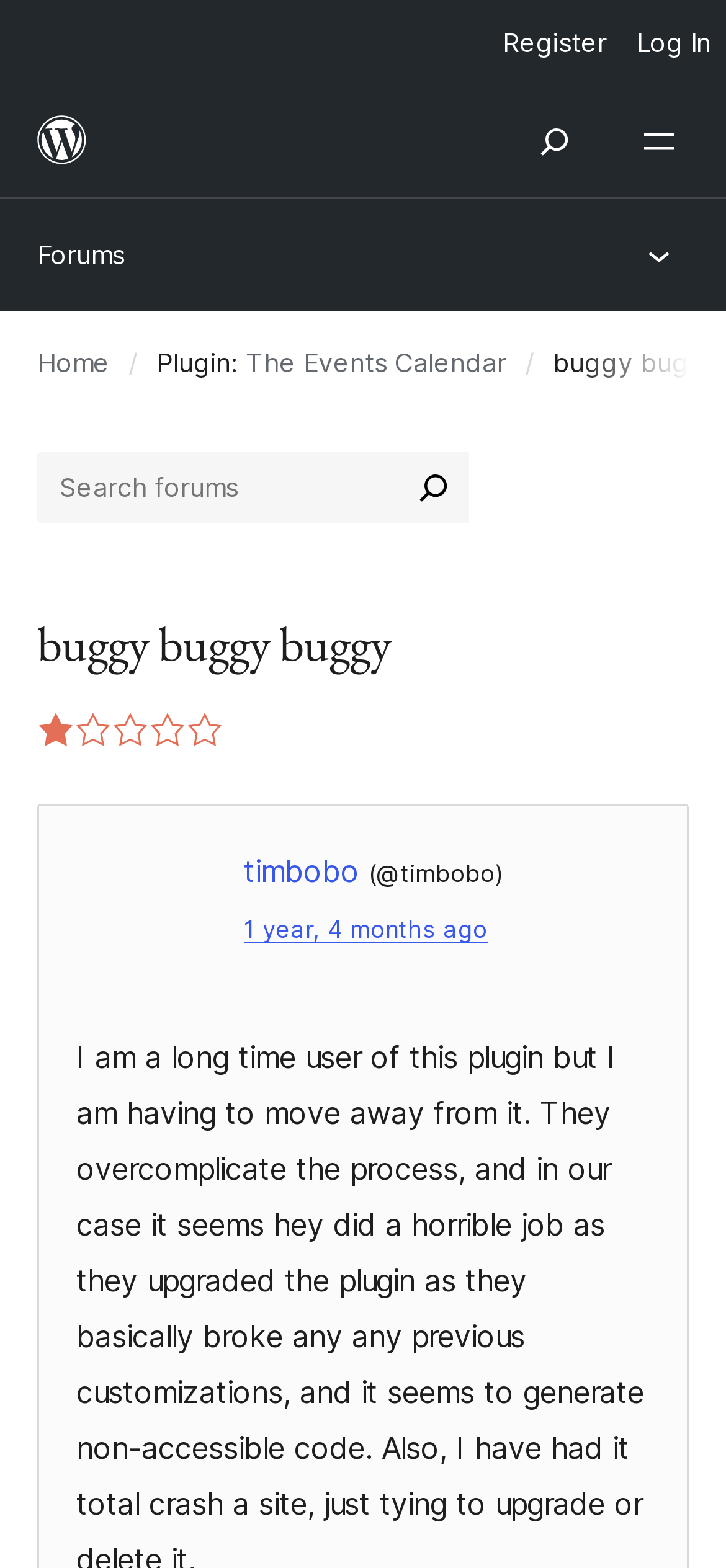Create an elaborate caption that covers all aspects of the webpage.

This webpage appears to be a review page for a WordPress plugin called "The Events Calendar". At the top right corner, there is a vertical menu with two options: "Log In" and "Register". Below the menu, there is a figure element that spans about two-thirds of the page width, containing a link to "WordPress.org" with an accompanying image.

To the right of the figure element, there are two buttons: "Open menu" and "Open Search", both of which have a popup dialog. Below these buttons, there is a link to "Forums" and another "Open menu" button with an image.

The main content of the page starts with a link to "Home" and a separator character "/". Following this, there is a static text "Plugin:" and a link to "The Events Calendar". Below this, there is a search box with a search button and an image.

The main review content starts with a heading "buggy buggy buggy" and a rating of "1 out of 5 stars". The review is written by "timbobo" and was posted "1 year, 4 months ago". The review text itself is not explicitly mentioned in the accessibility tree, but it likely follows the heading and rating.